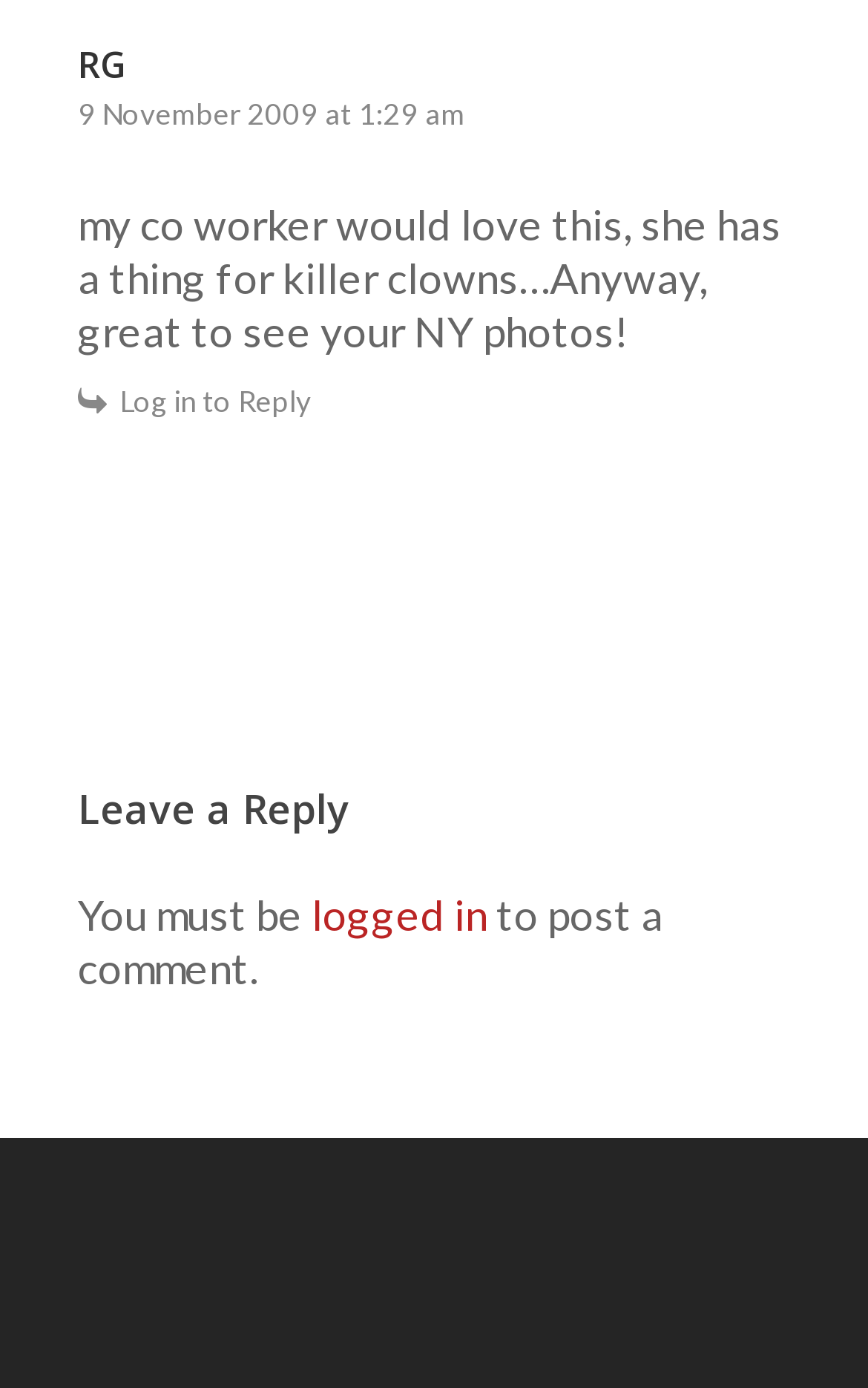Provide a one-word or one-phrase answer to the question:
What is the date of the comment?

9 November 2009